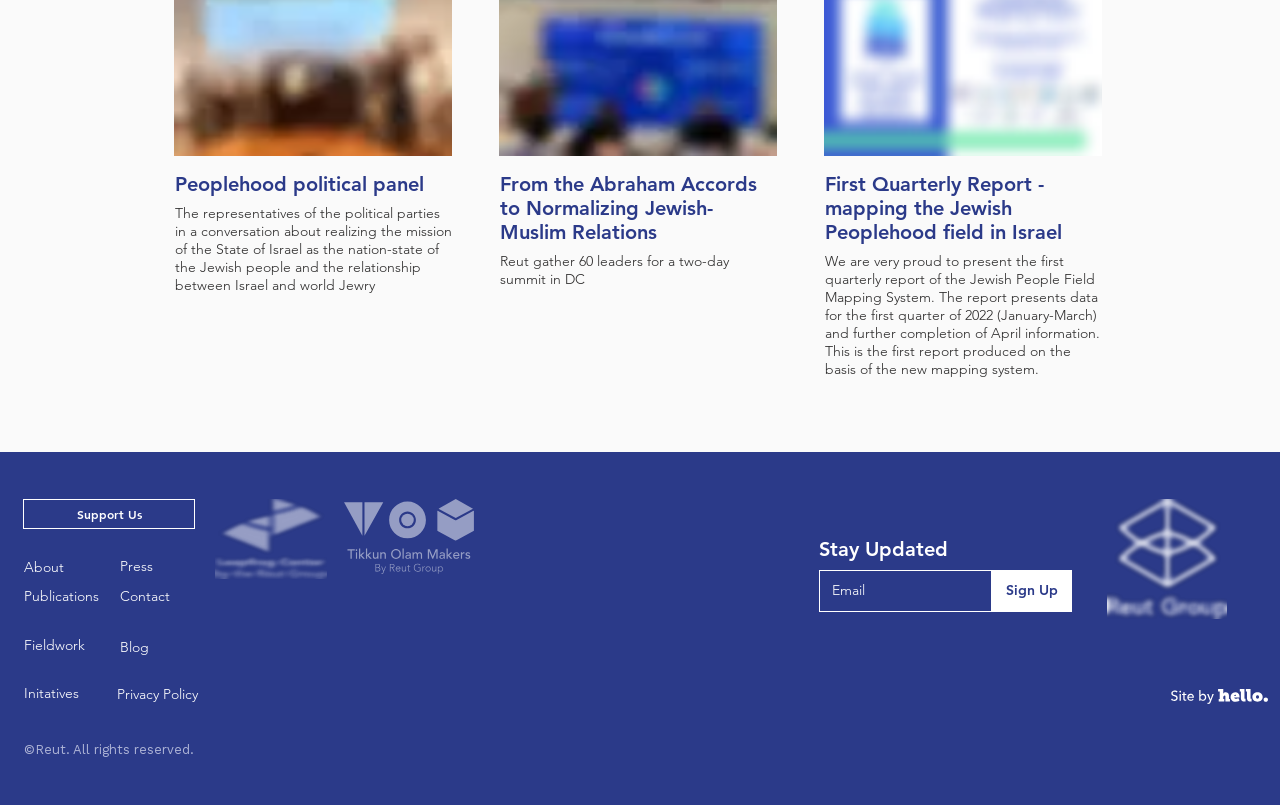Please specify the bounding box coordinates of the area that should be clicked to accomplish the following instruction: "Click the 'Support Us' link". The coordinates should consist of four float numbers between 0 and 1, i.e., [left, top, right, bottom].

[0.018, 0.62, 0.152, 0.657]